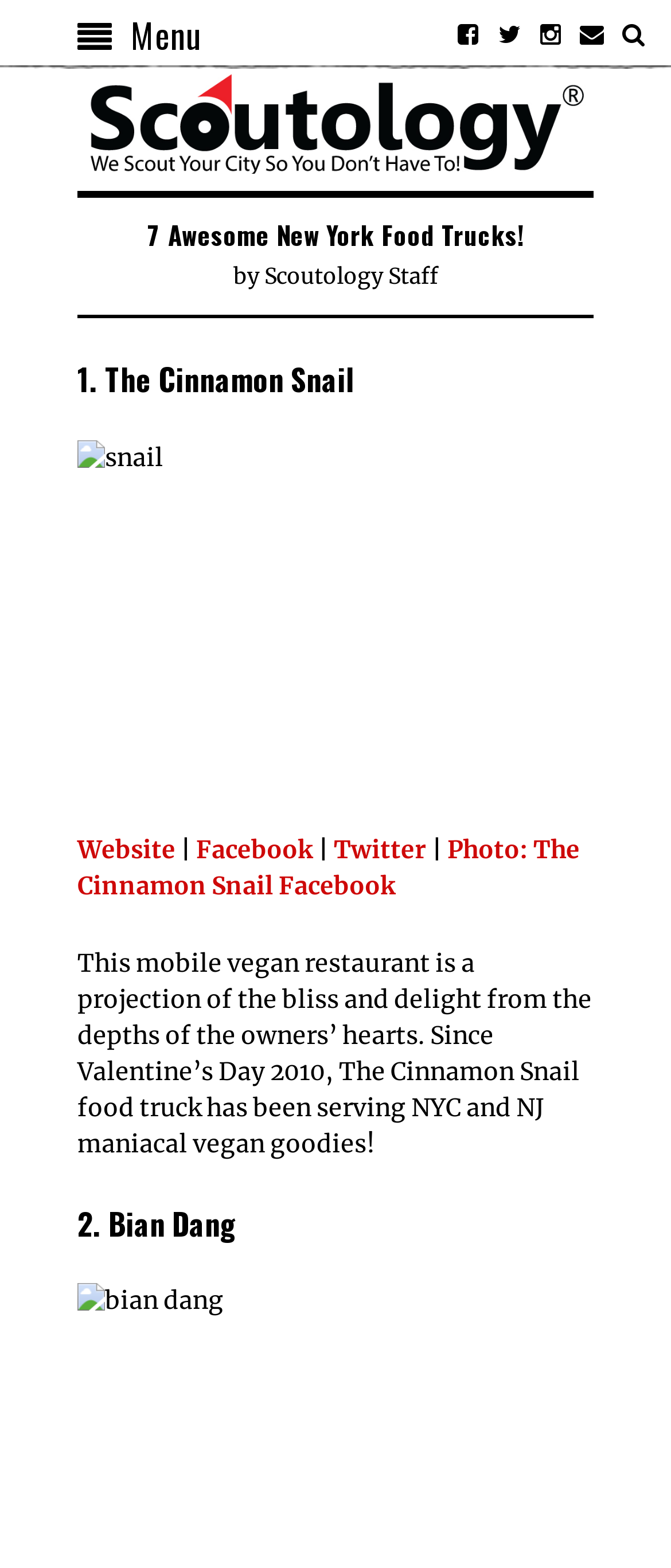Provide a brief response using a word or short phrase to this question:
What is the theme of the food served by The Cinnamon Snail?

Vegan